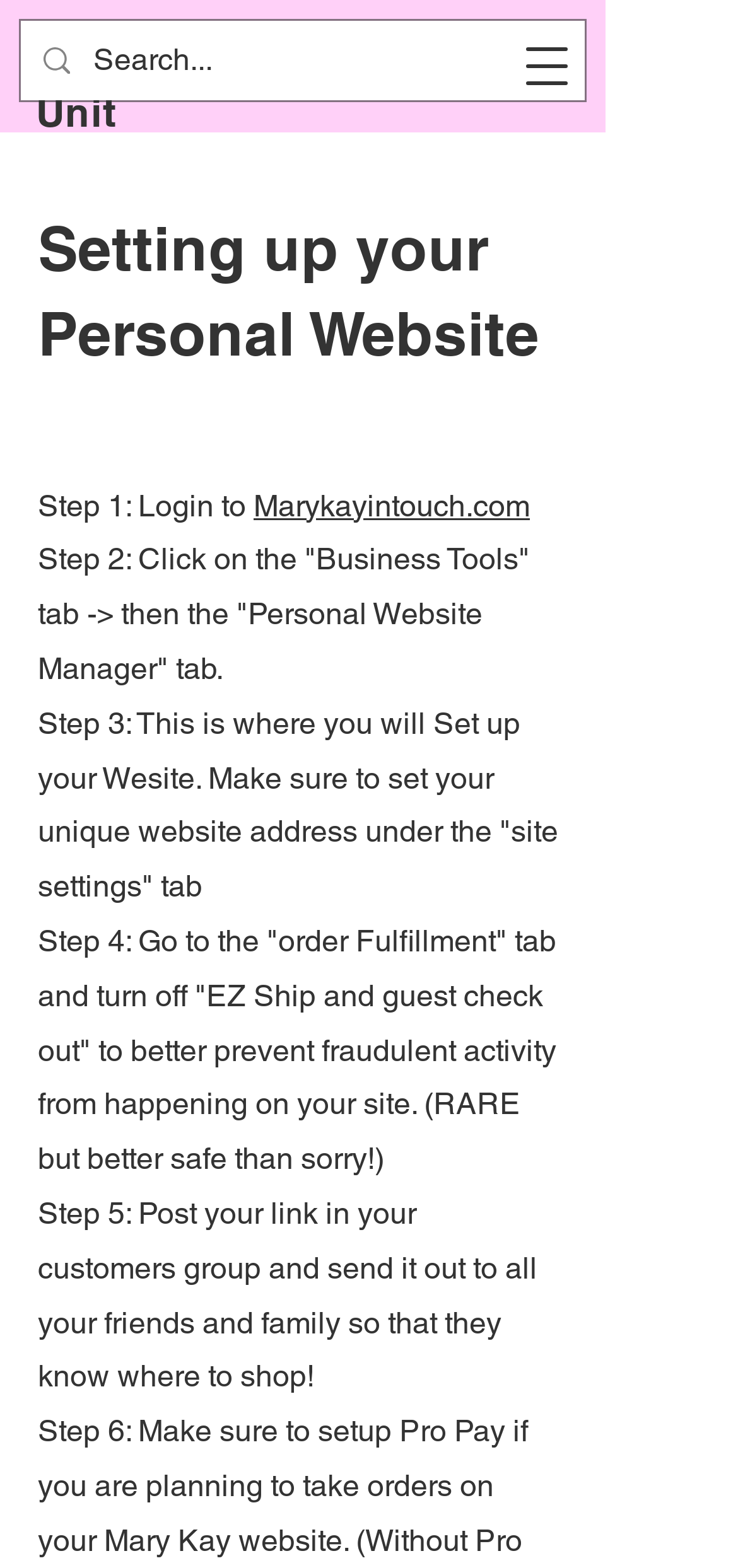Using the information from the screenshot, answer the following question thoroughly:
What is the function of the image in the search box?

The image is located within the search box, and its purpose is likely to serve as a decoration or an icon to enhance the user experience. It does not seem to have any functional purpose, but rather an aesthetic one.